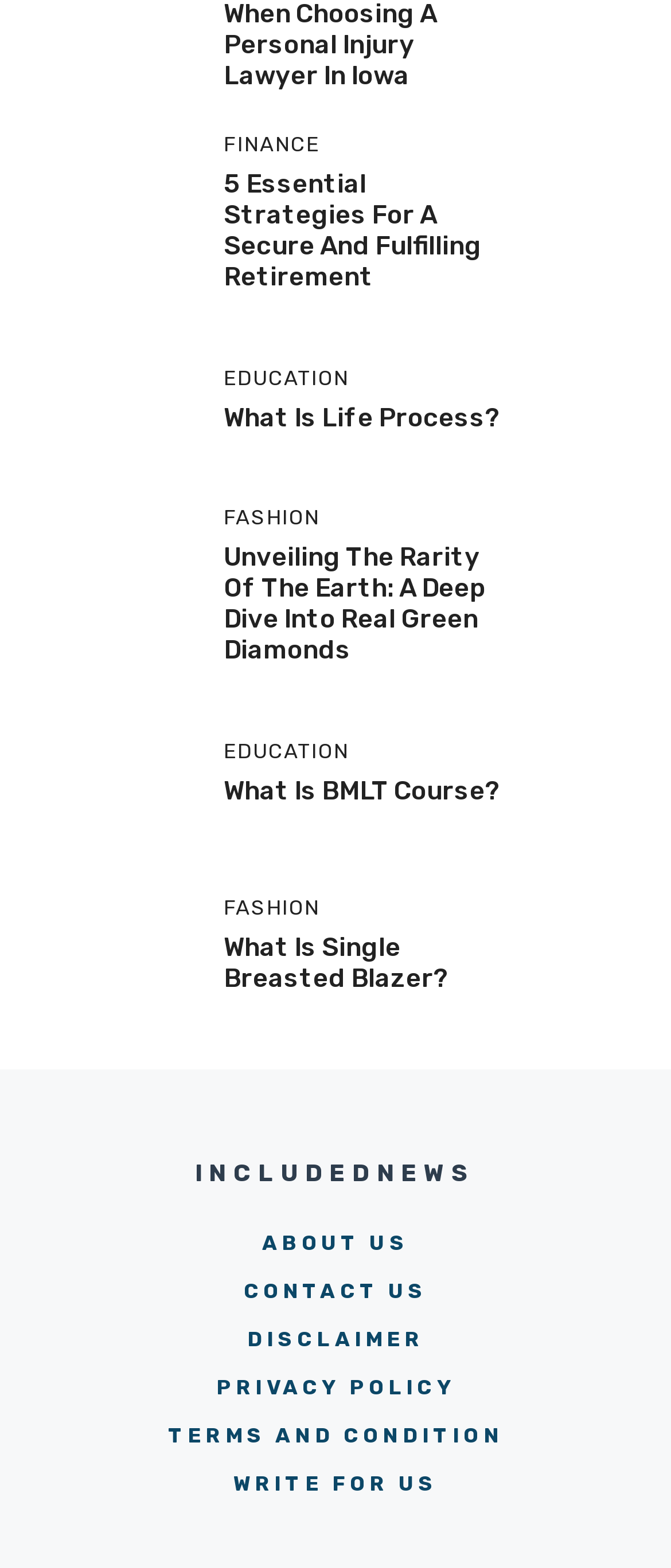Please identify the bounding box coordinates of the area I need to click to accomplish the following instruction: "Click on the link to read about 5 Essential Strategies For A Secure And Fulfilling Retirement".

[0.333, 0.108, 0.718, 0.187]